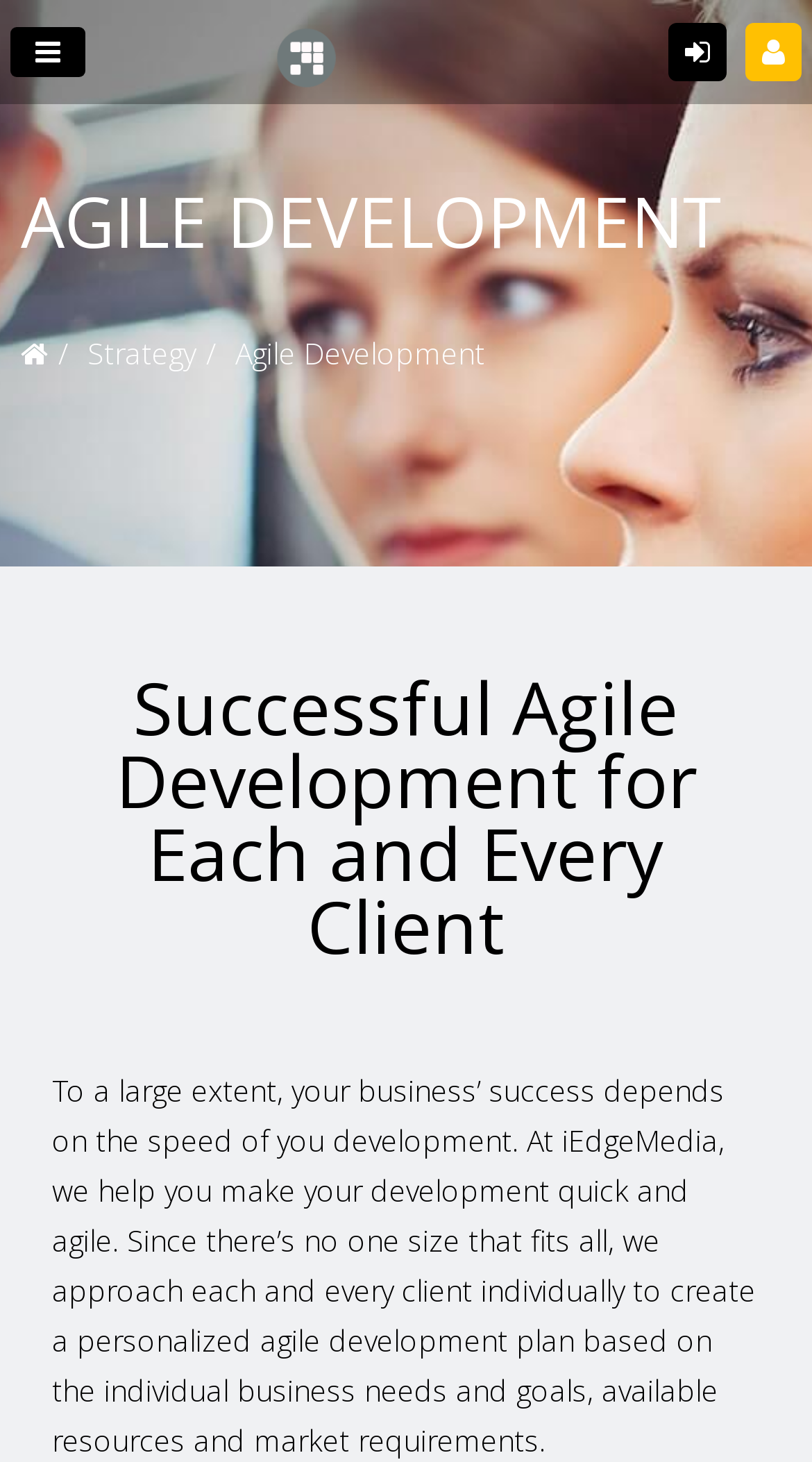Explain in detail what is displayed on the webpage.

The webpage is about Agile Development, specifically highlighting the services offered by iEdgeMedia.com. At the top left corner, there is a small icon represented by '\uf0c9'. Below this icon, there is a table with a single row and cell containing a link to 'iCarePlaceWesternSuburbs84', accompanied by an image. 

On the top right corner, there are three more icons represented by '\uf090' and '\uf007'. 

The main content of the webpage starts with a large heading 'AGILE DEVELOPMENT' spanning the entire width of the page. Below this heading, there is a link to 'Strategy' on the left, followed by a static text 'Agile Development' on the right. 

Further down, there is another heading 'Successful Agile Development for Each and Every Client', which is centered on the page. Below this heading, there is a paragraph of text explaining the importance of quick and agile development for businesses, and how iEdgeMedia.com approaches each client individually to create a personalized agile development plan.